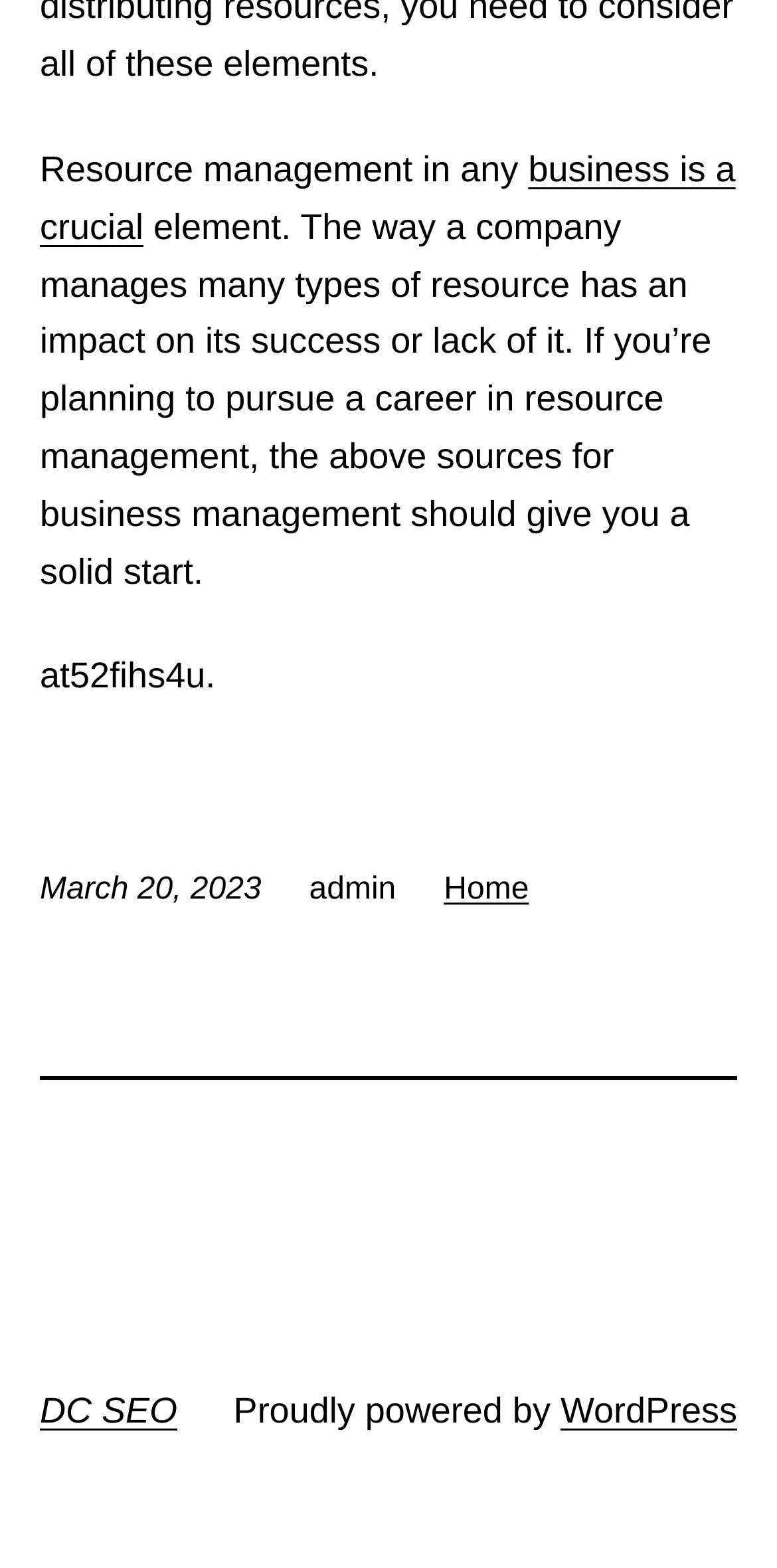Provide the bounding box coordinates for the specified HTML element described in this description: "business is a crucial". The coordinates should be four float numbers ranging from 0 to 1, in the format [left, top, right, bottom].

[0.051, 0.095, 0.947, 0.157]